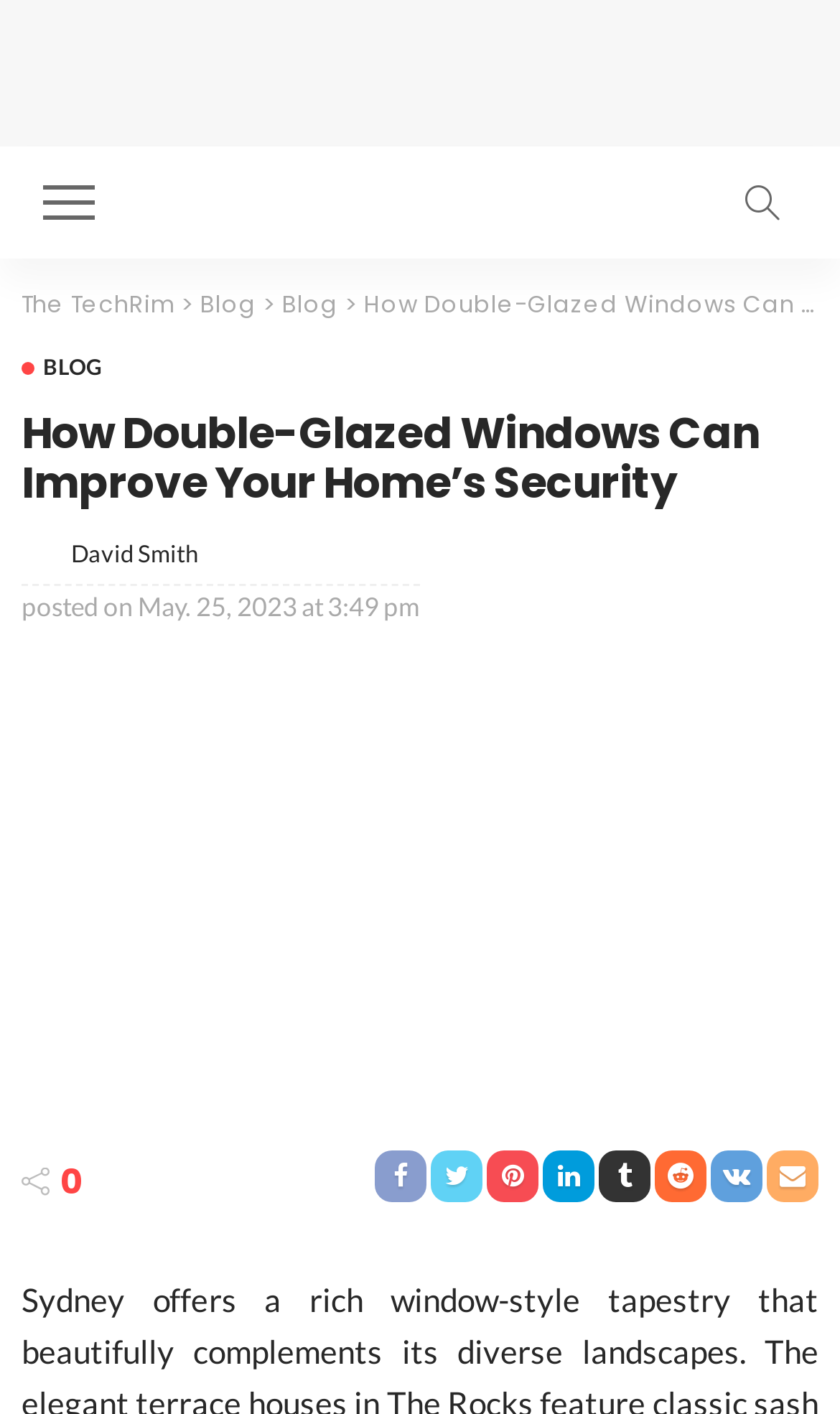Predict the bounding box coordinates for the UI element described as: "title="TheTechRim"". The coordinates should be four float numbers between 0 and 1, presented as [left, top, right, bottom].

[0.295, 0.124, 0.705, 0.156]